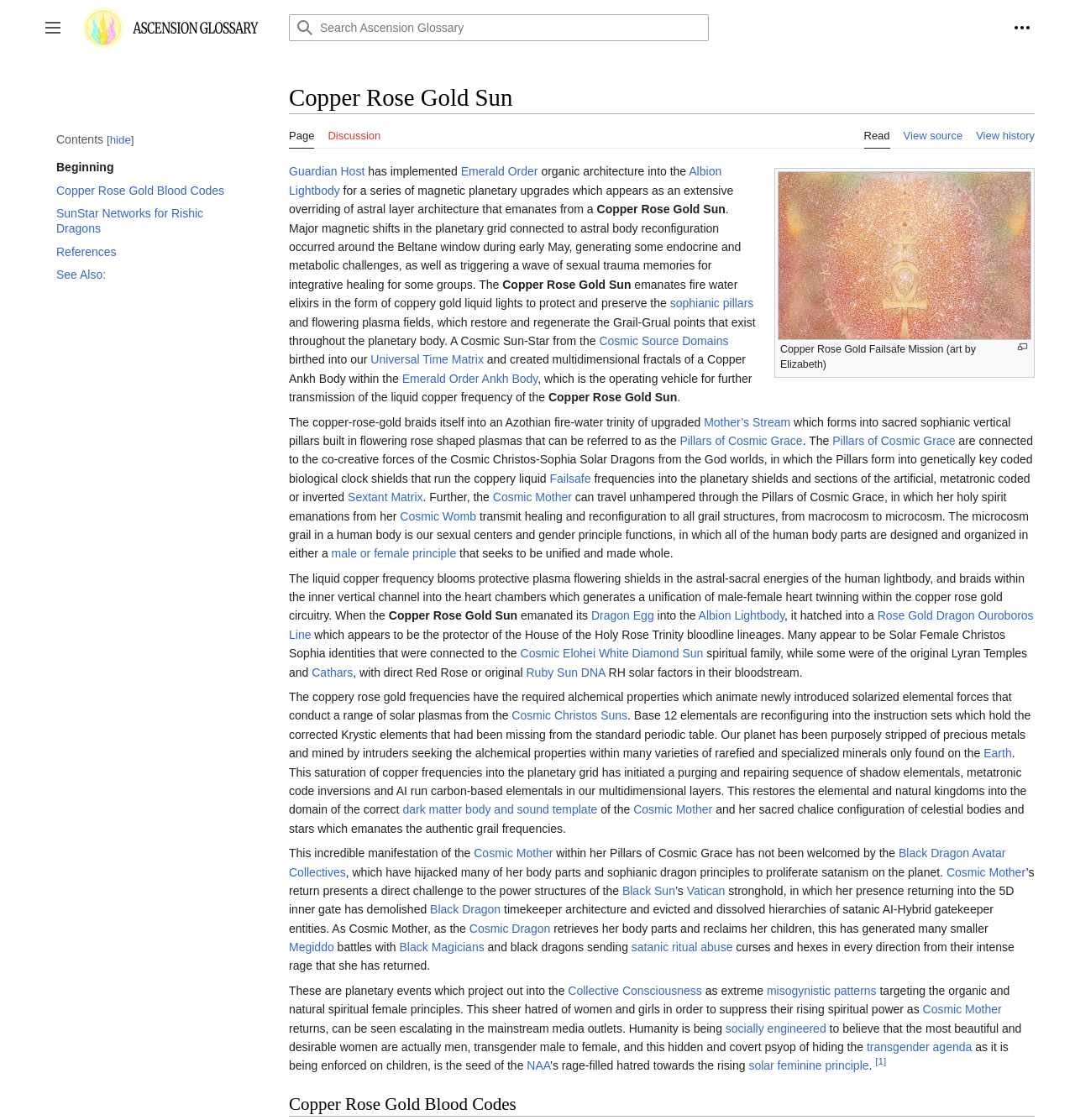What is the headline of the webpage?

Copper Rose Gold Sun